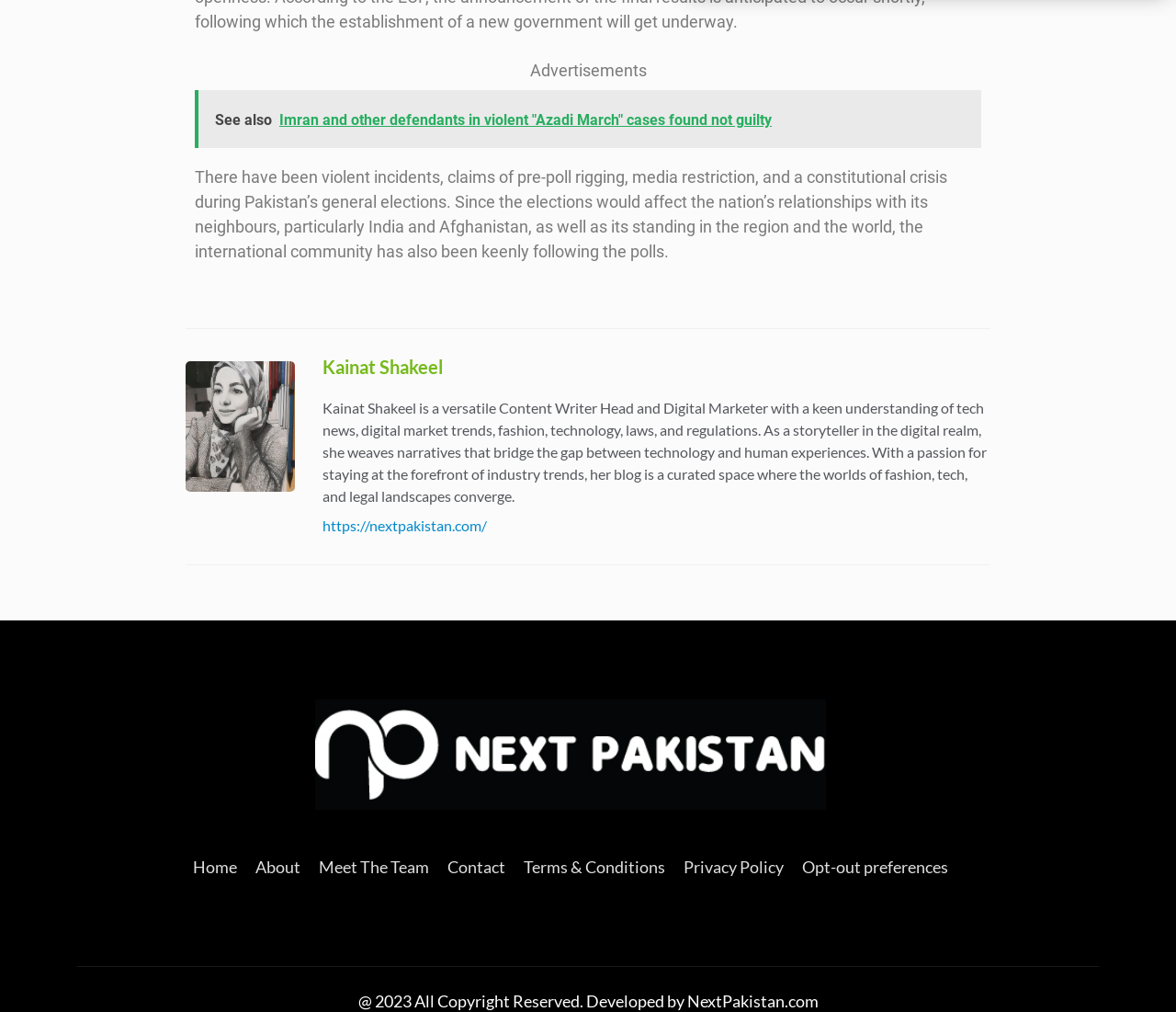How many links are in the navigation menu?
Look at the image and provide a detailed response to the question.

The navigation menu contains links to 'Home', 'About', 'Meet The Team', 'Contact', 'Terms & Conditions', 'Privacy Policy', and 'Opt-out preferences', totaling 7 links.